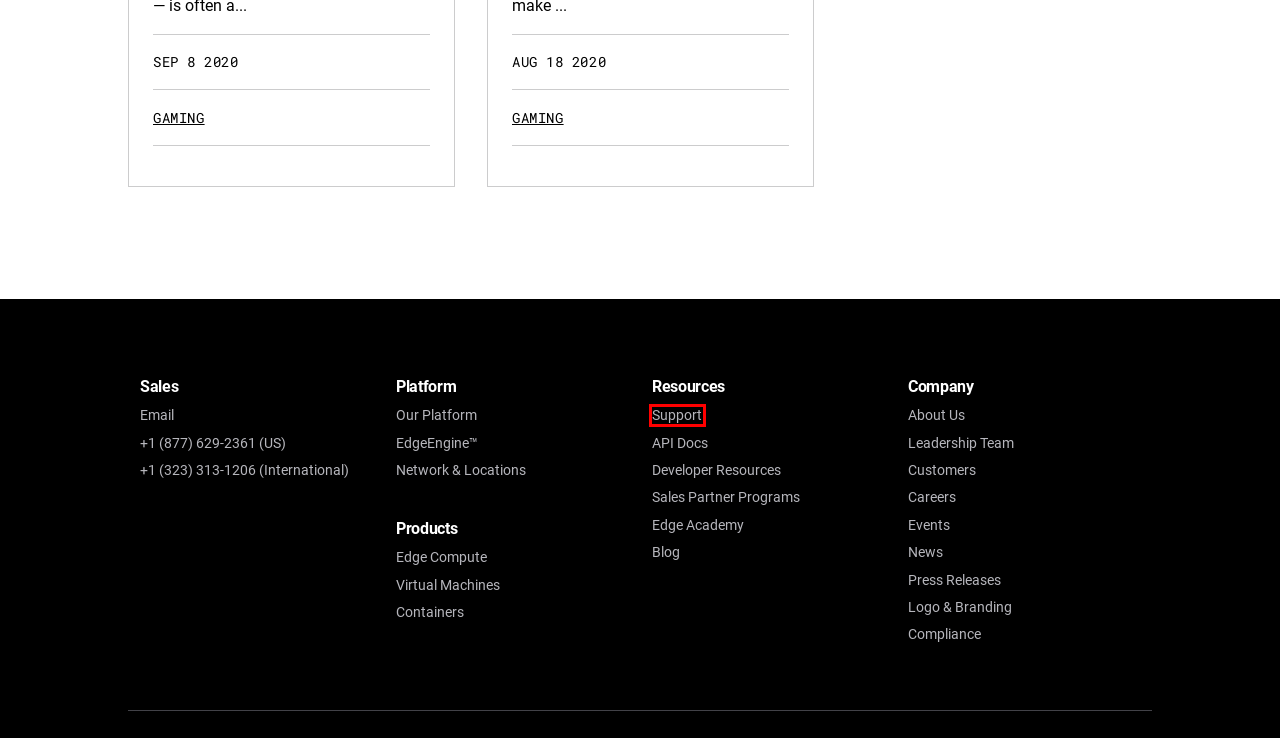You have a screenshot of a webpage with a red rectangle bounding box around a UI element. Choose the best description that matches the new page after clicking the element within the bounding box. The candidate descriptions are:
A. Logo and Branding | StackPath
B. Network & Locations | StackPath
C. Edge Compute | StackPath
D. About Us | StackPath
E. Developers | StackPath
F. Support | StackPath
G. Customers | StackPath
H. Sales Partner Program | StackPath

F